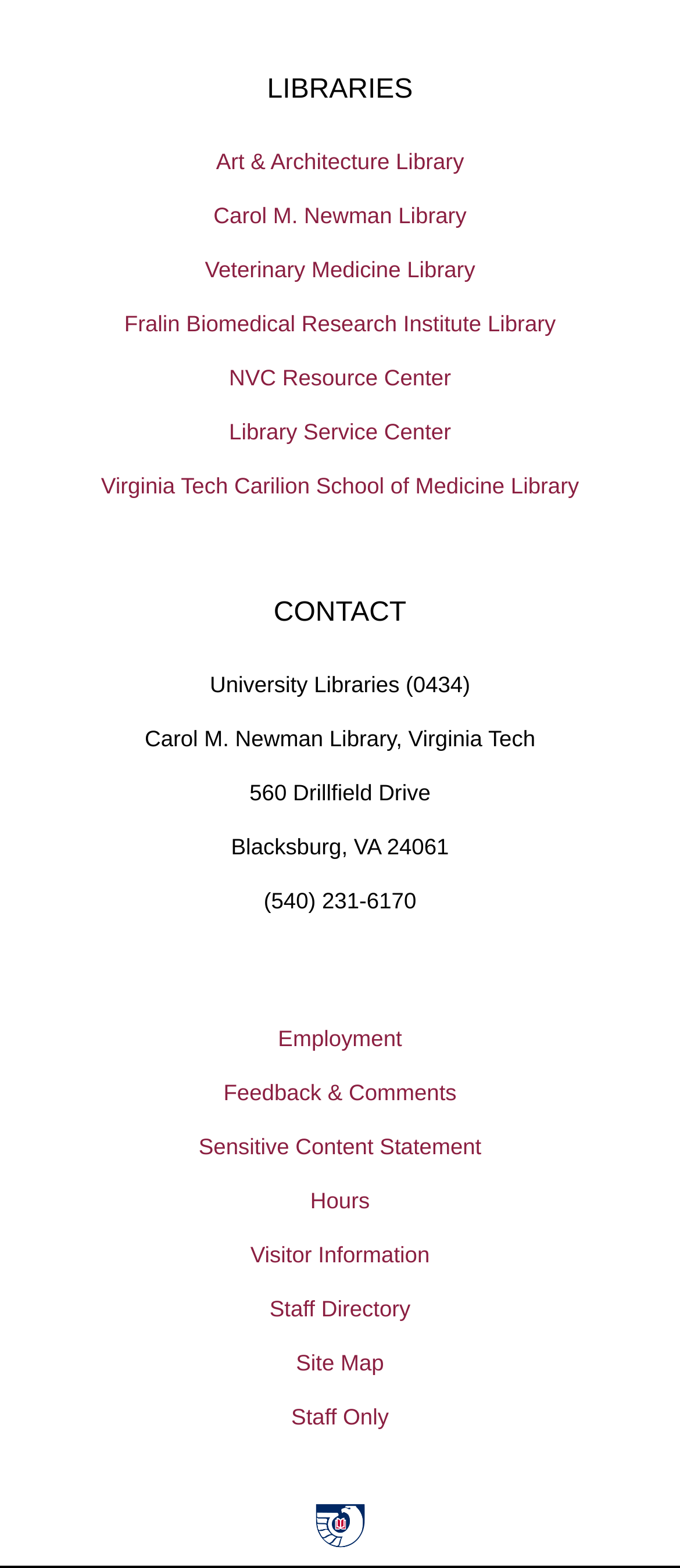Answer the question below with a single word or a brief phrase: 
What is the address of the Carol M. Newman Library?

560 Drillfield Drive, Blacksburg, VA 24061